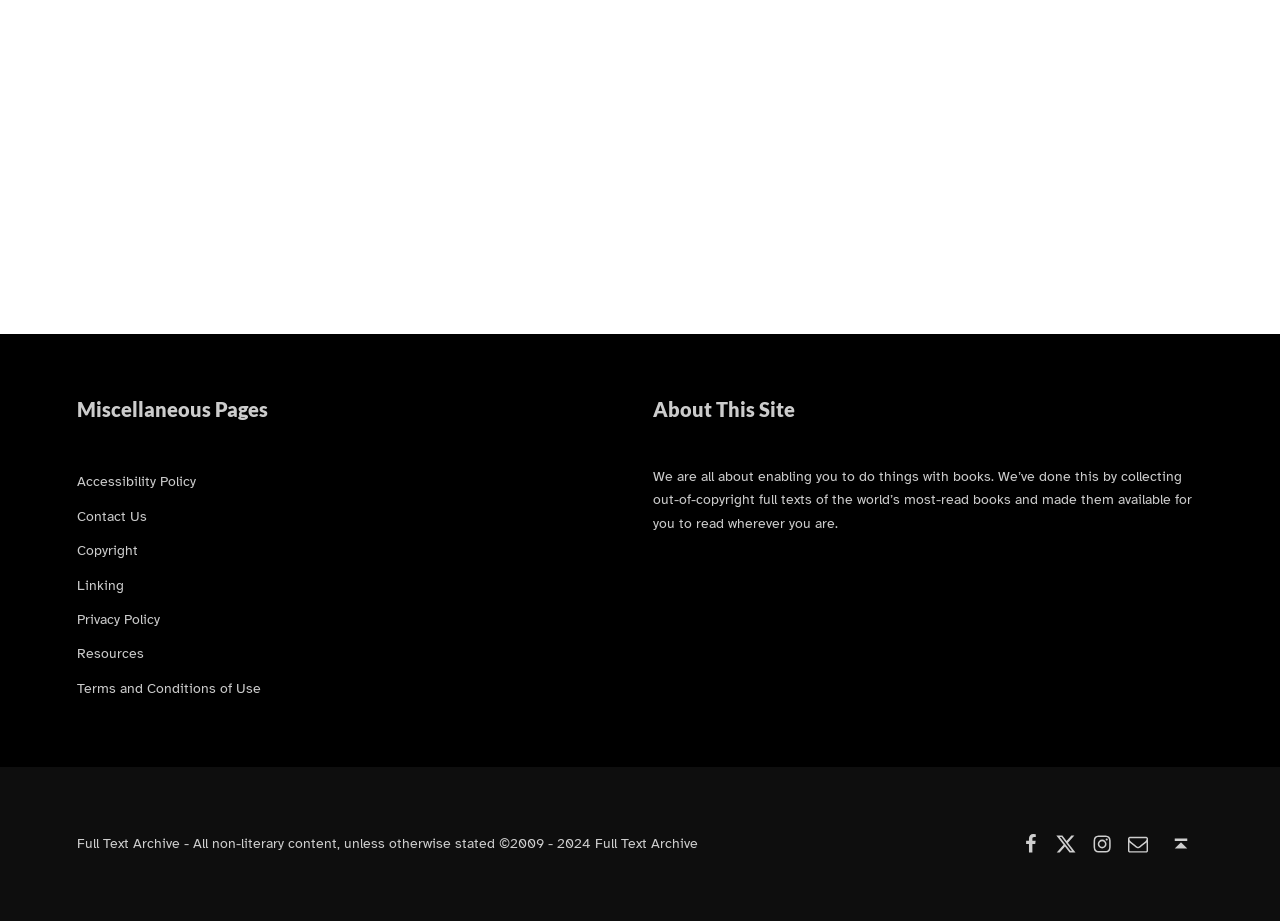What is the purpose of the 'Back to top' link?
From the image, respond with a single word or phrase.

To navigate back to the top of the page